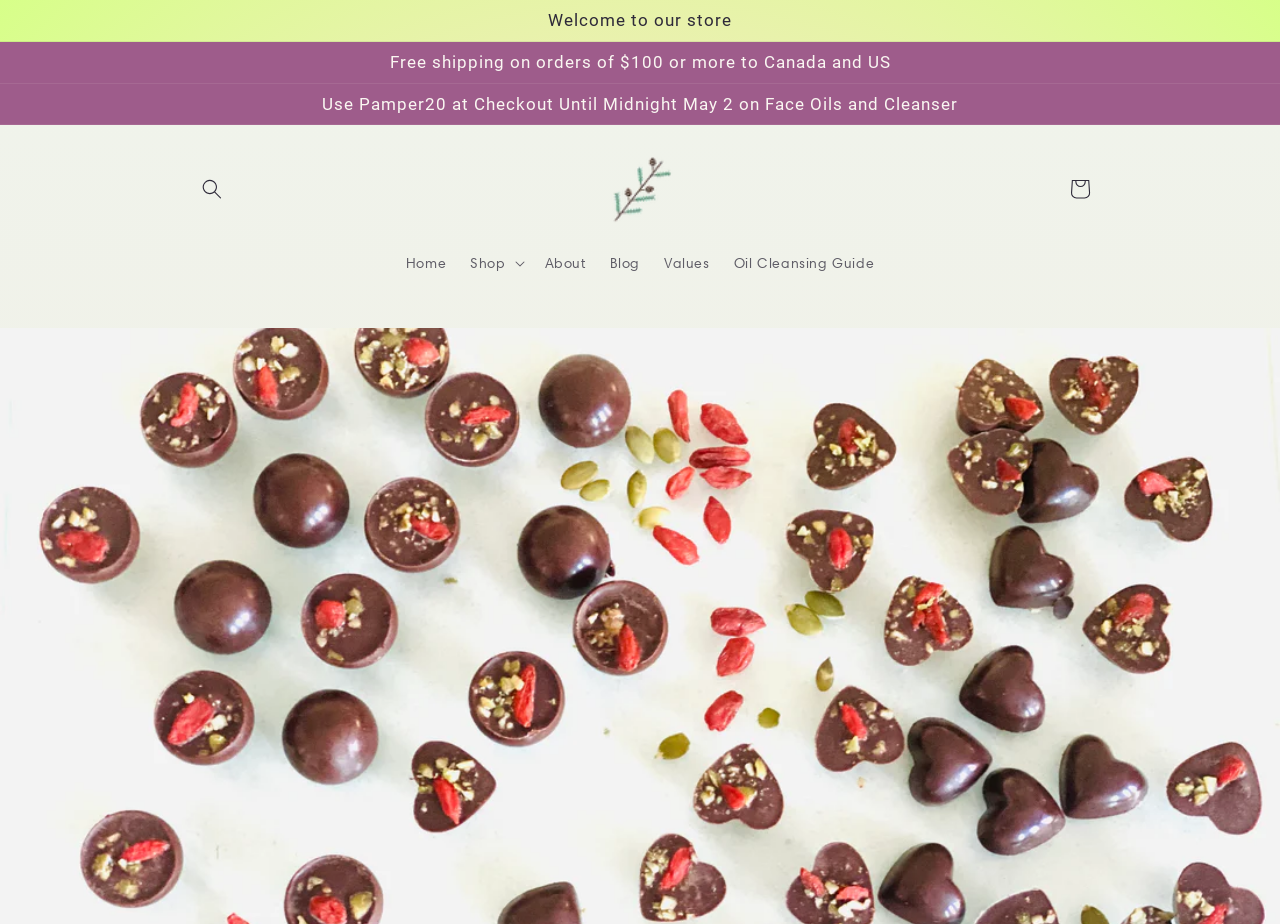Provide the bounding box coordinates of the UI element that matches the description: "Oil Cleansing Guide".

[0.564, 0.262, 0.692, 0.308]